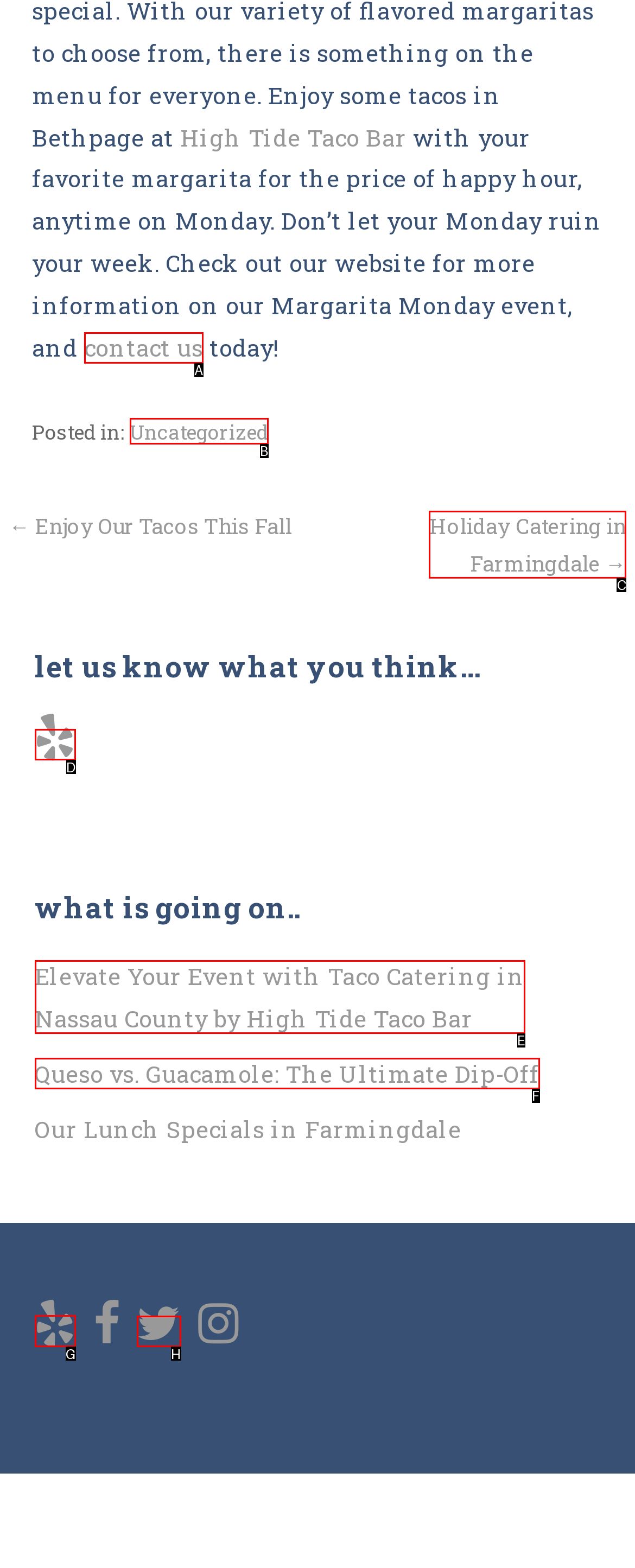Indicate which UI element needs to be clicked to fulfill the task: Follow High Tide Taco Bar on social media
Answer with the letter of the chosen option from the available choices directly.

G